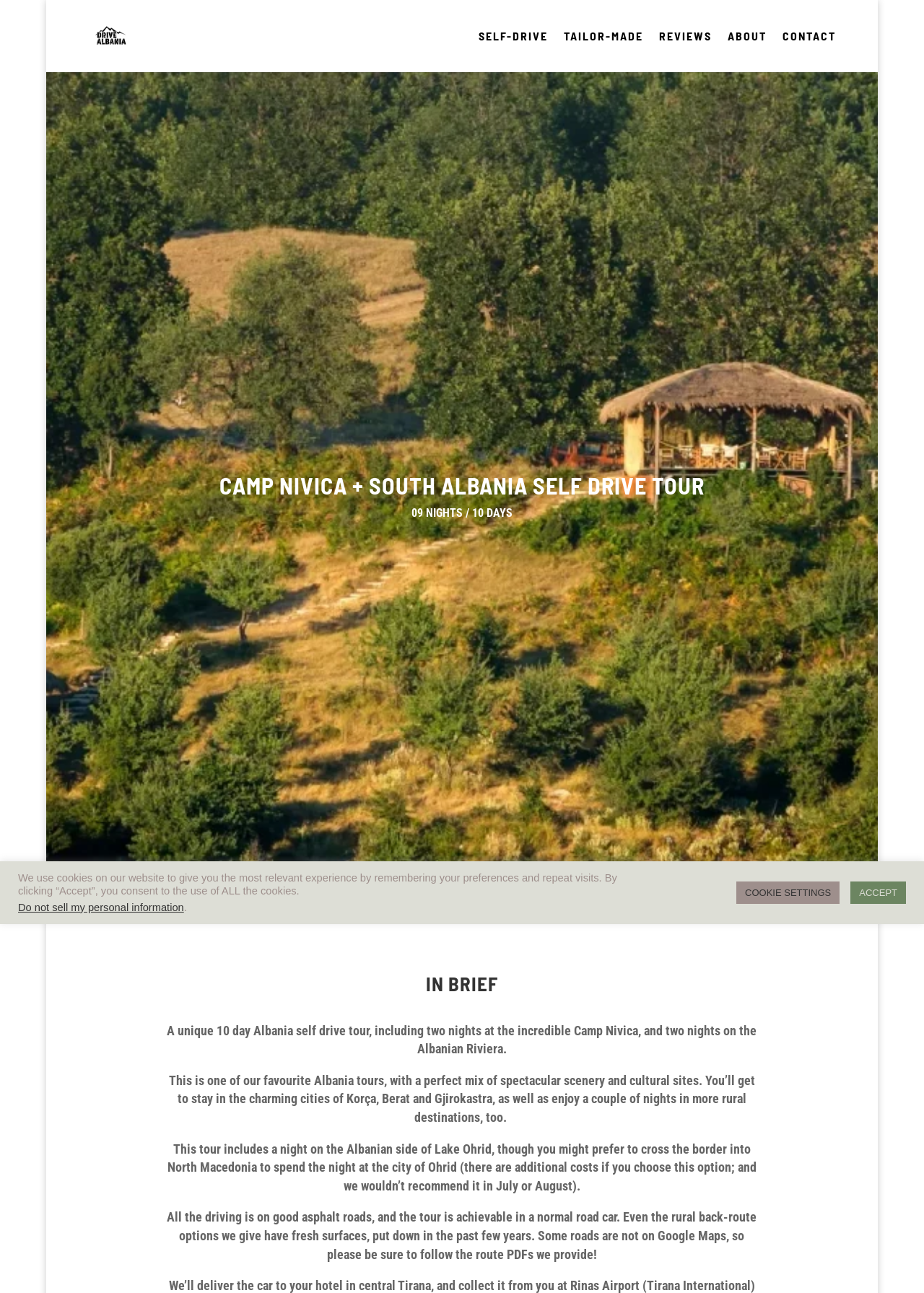What is the name of the camp mentioned in the tour?
Please answer the question with a single word or phrase, referencing the image.

Camp Nivica